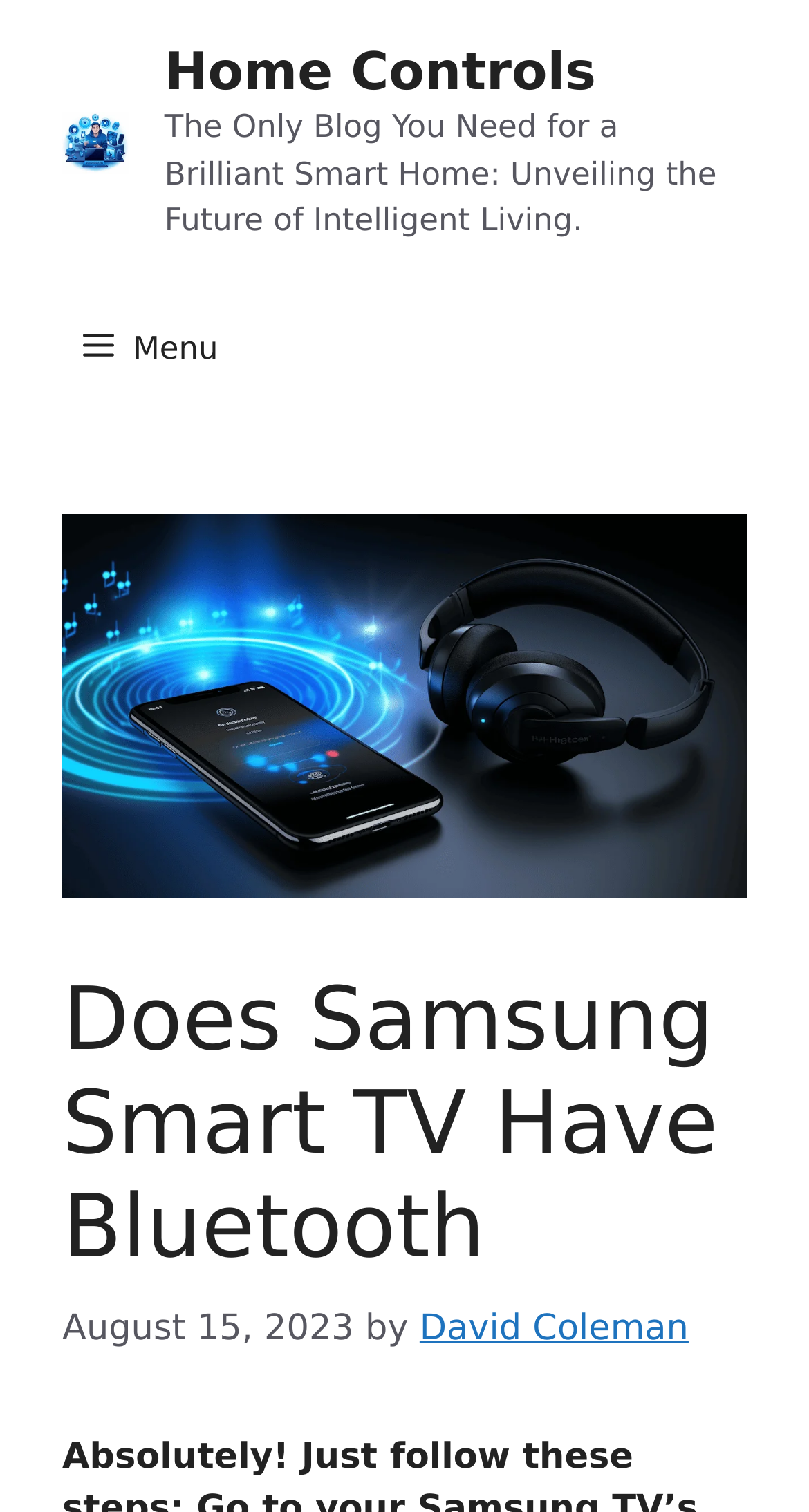When was the current article published?
Using the visual information, answer the question in a single word or phrase.

August 15, 2023